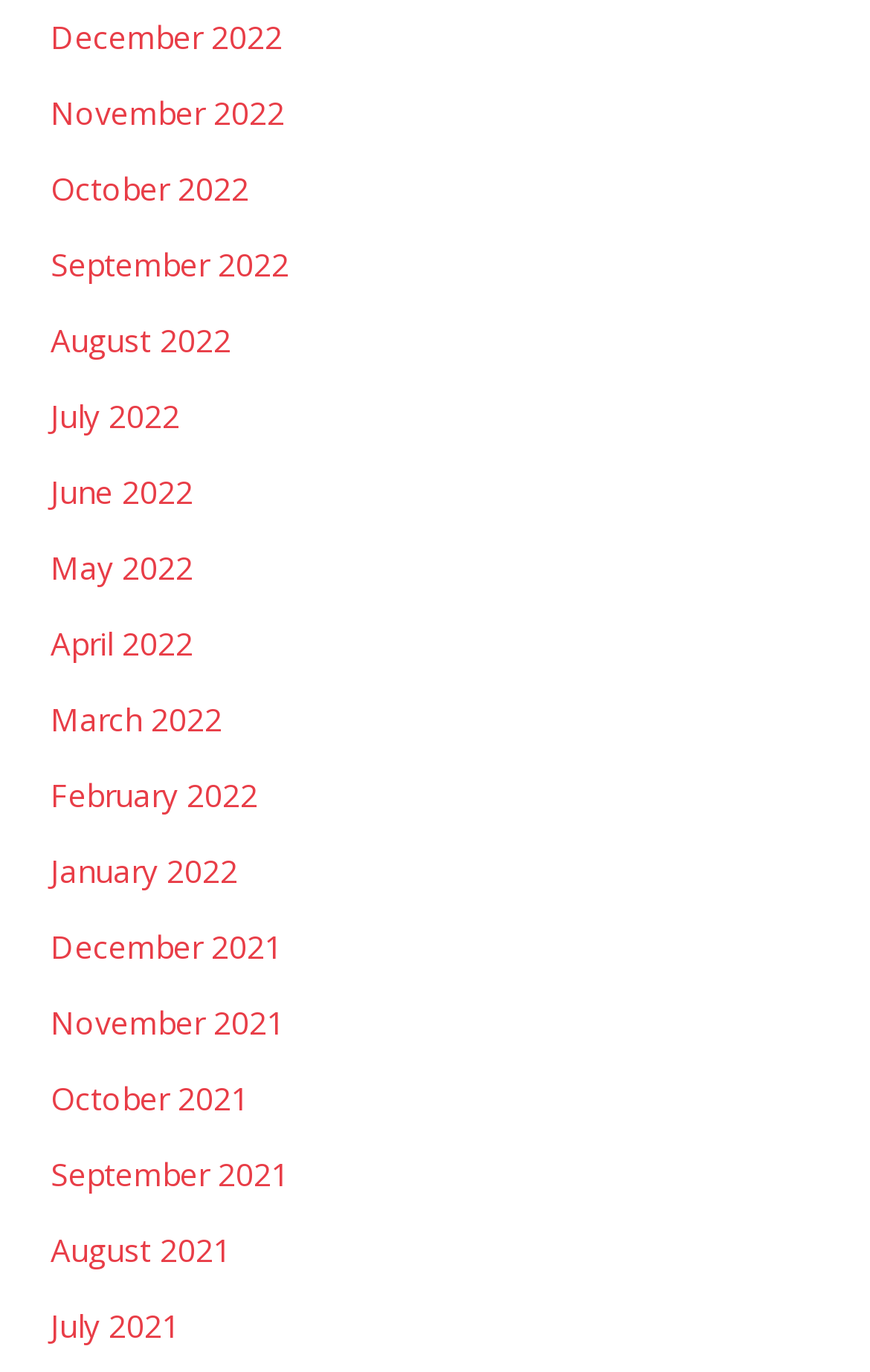Give a one-word or short phrase answer to this question: 
How many links are there on the webpage?

12